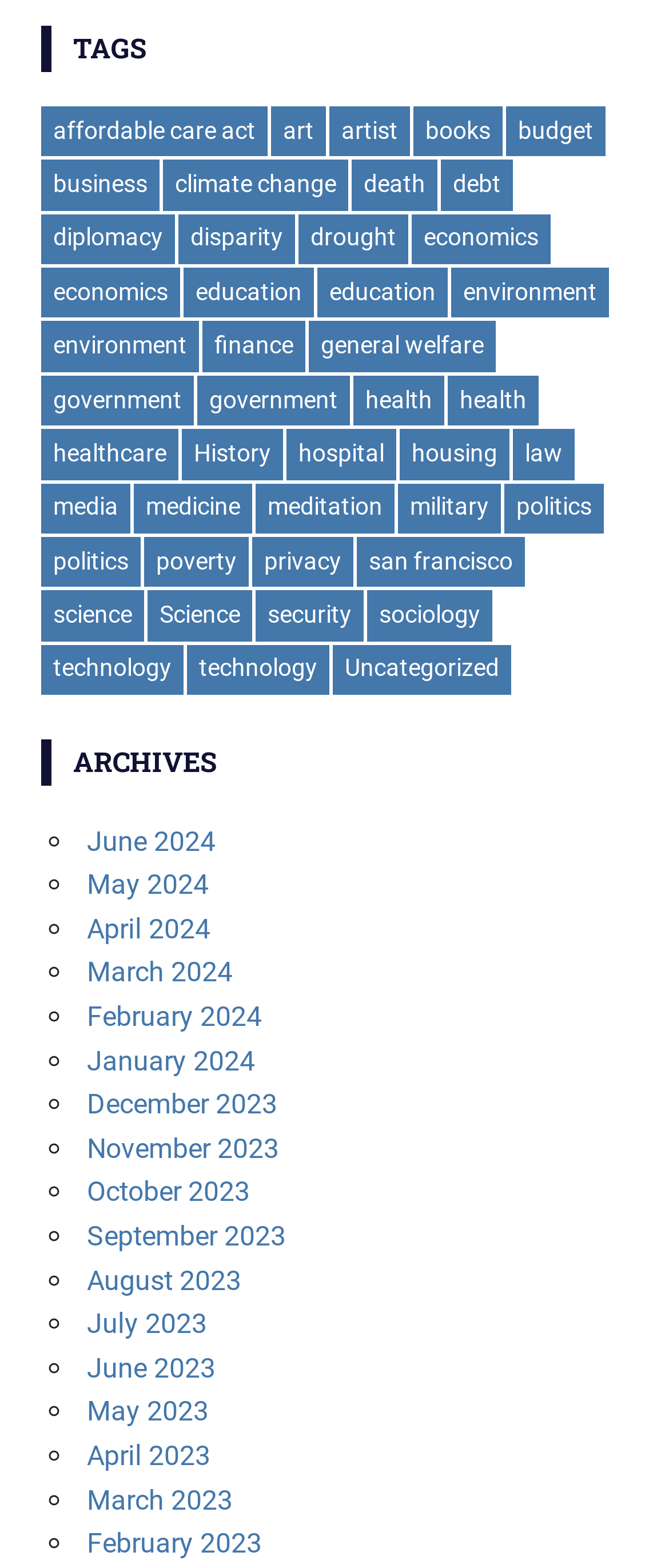Provide the bounding box coordinates in the format (top-left x, top-left y, bottom-right x, bottom-right y). All values are floating point numbers between 0 and 1. Determine the bounding box coordinate of the UI element described as: books

[0.618, 0.068, 0.751, 0.1]